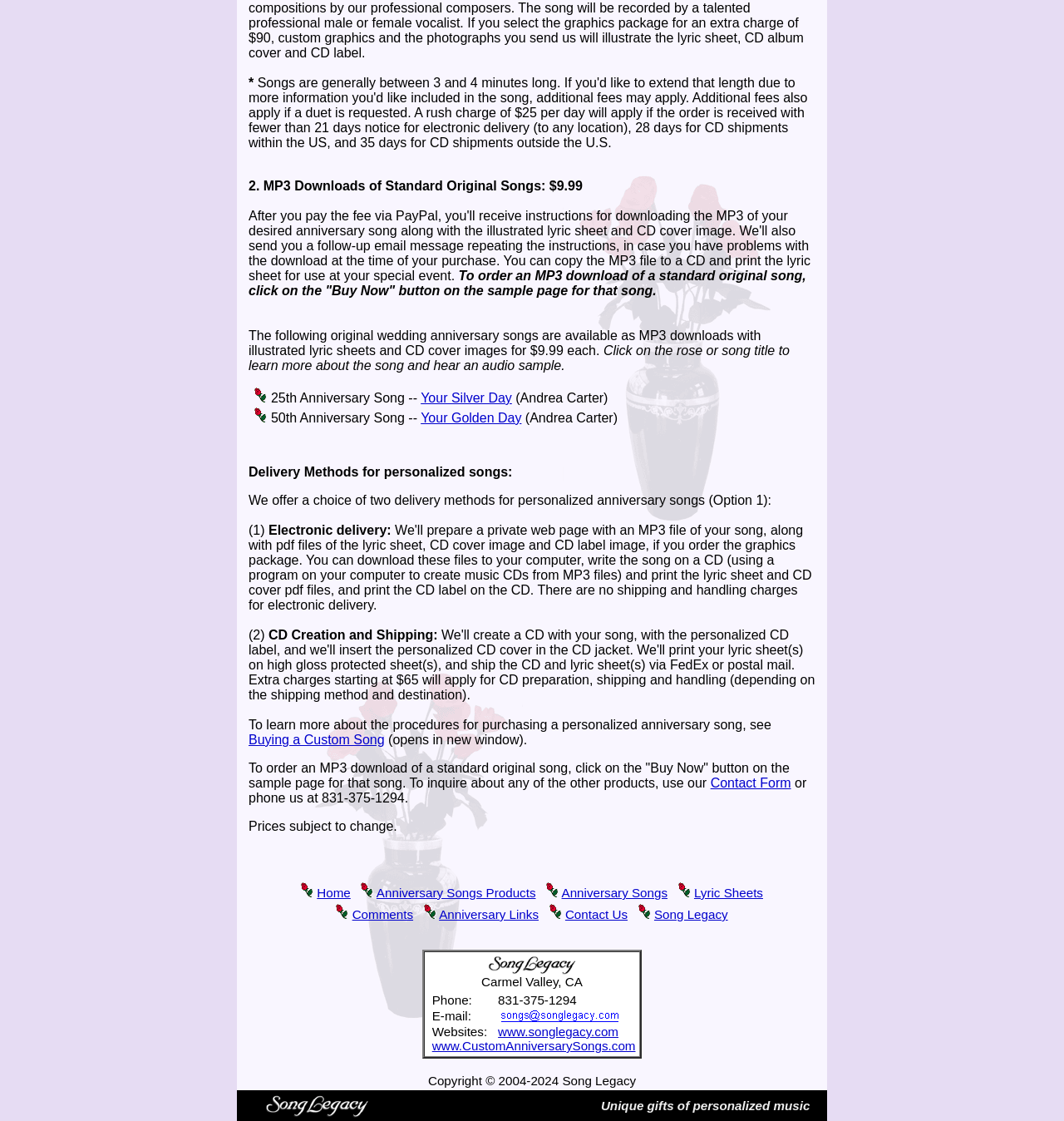From the webpage screenshot, predict the bounding box coordinates (top-left x, top-left y, bottom-right x, bottom-right y) for the UI element described here: Home

[0.298, 0.79, 0.33, 0.803]